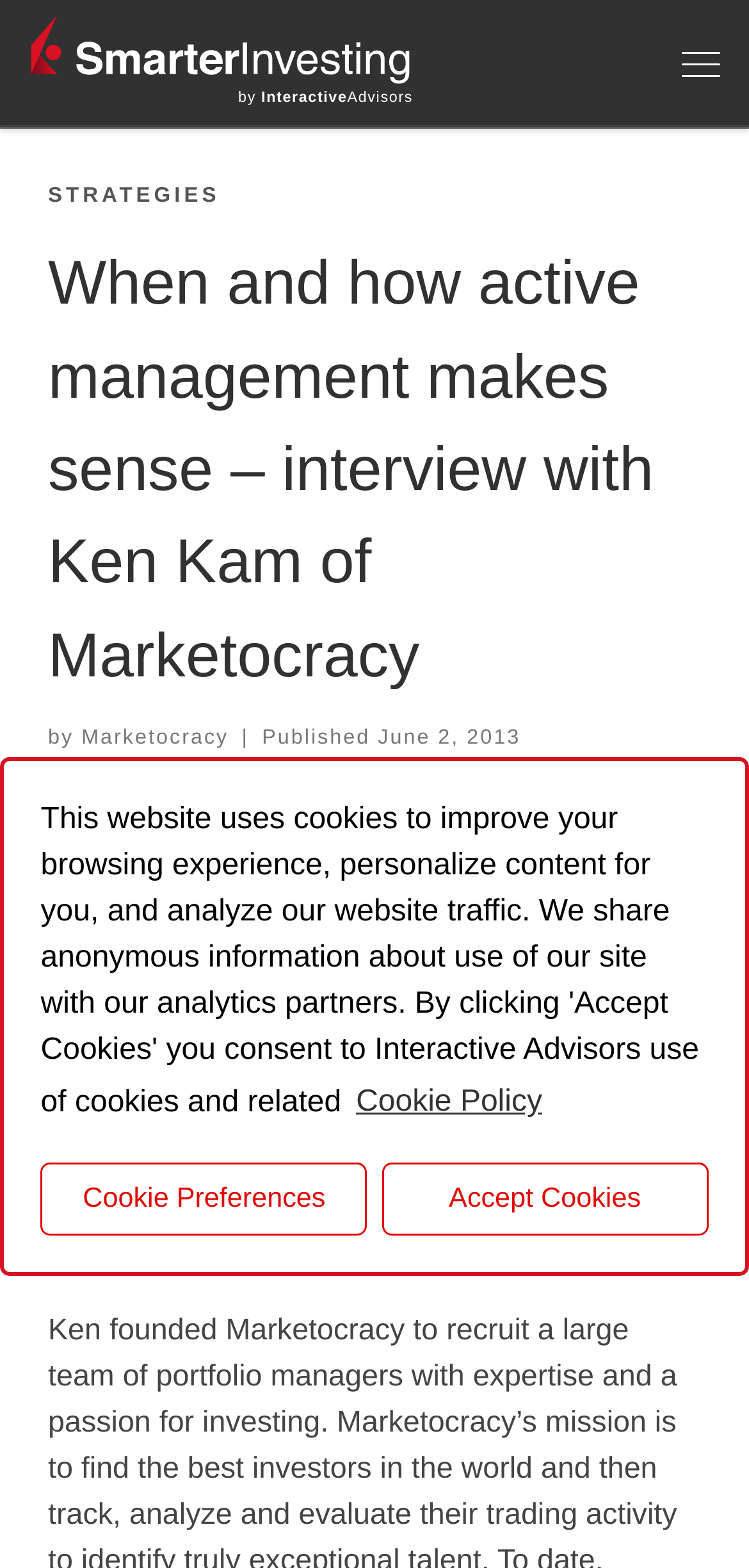Please find and generate the text of the main header of the webpage.

When and how active management makes sense – interview with Ken Kam of Marketocracy